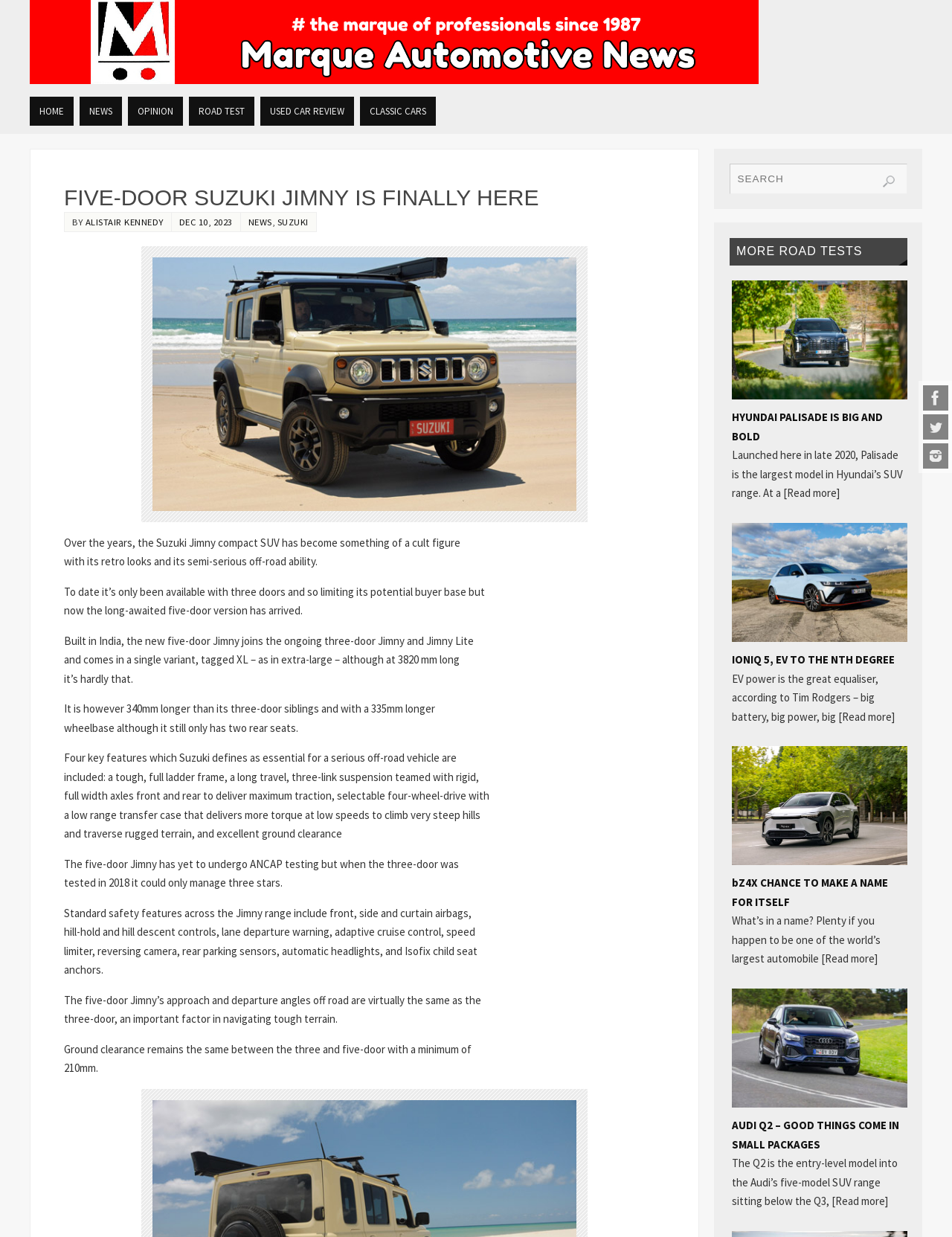Please provide a comprehensive answer to the question based on the screenshot: What is the name of the author of the article?

The webpage credits the article to Alistair Kennedy, as mentioned in the text 'BY Alistair Kennedy'.